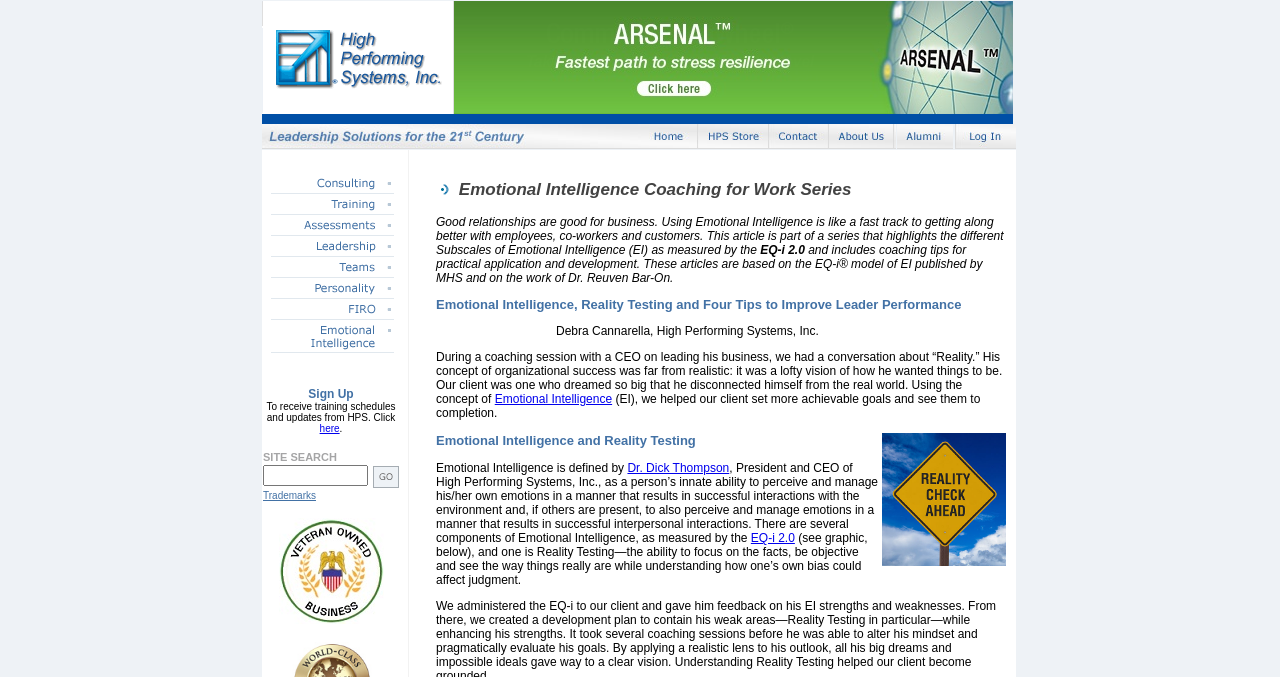How many columns are in the main table?
Kindly offer a comprehensive and detailed response to the question.

By counting the number of LayoutTableCell elements in the first LayoutTableRow, it is clear that the main table has 7 columns.